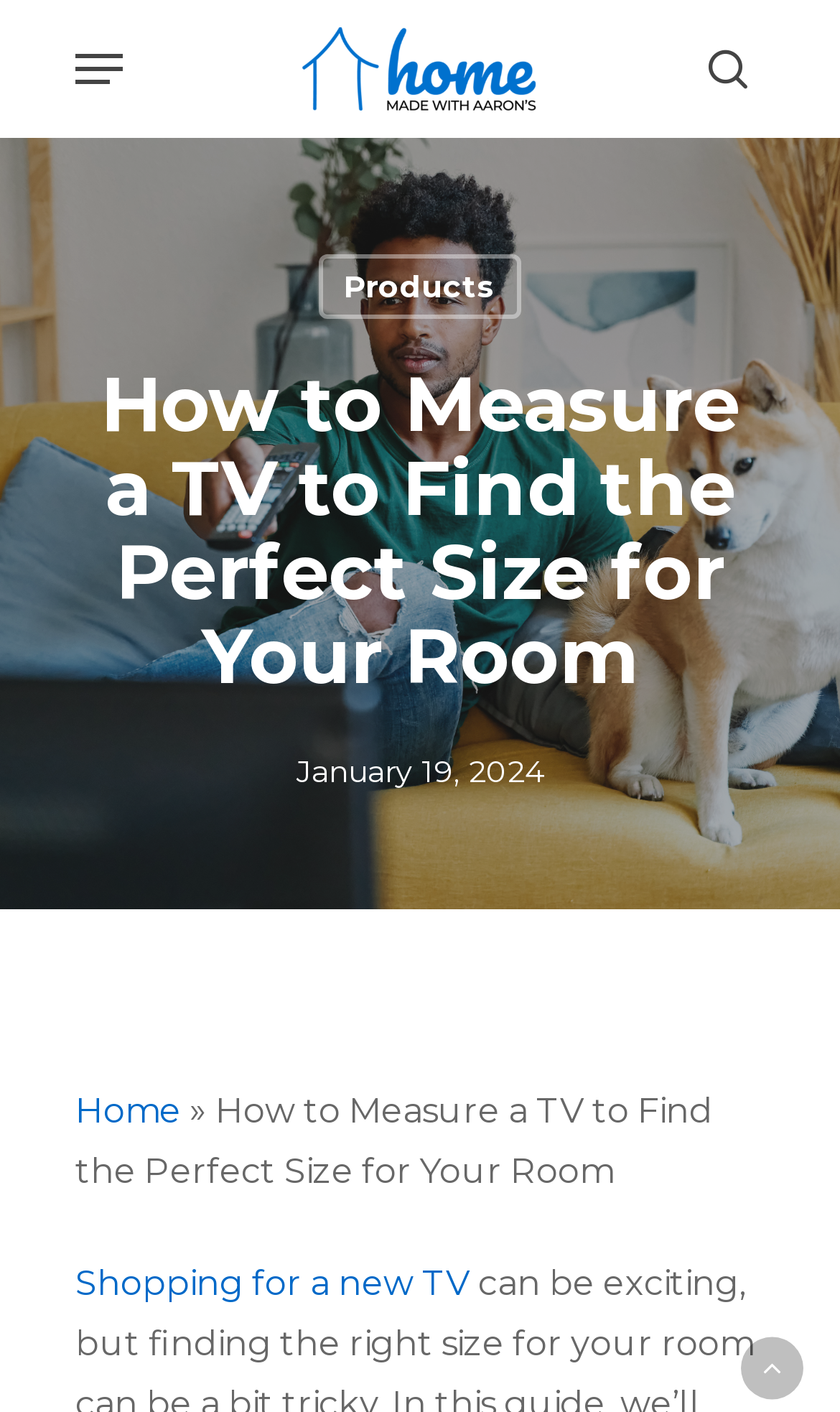Please provide a brief answer to the following inquiry using a single word or phrase:
What is the navigation menu's current state?

Not expanded